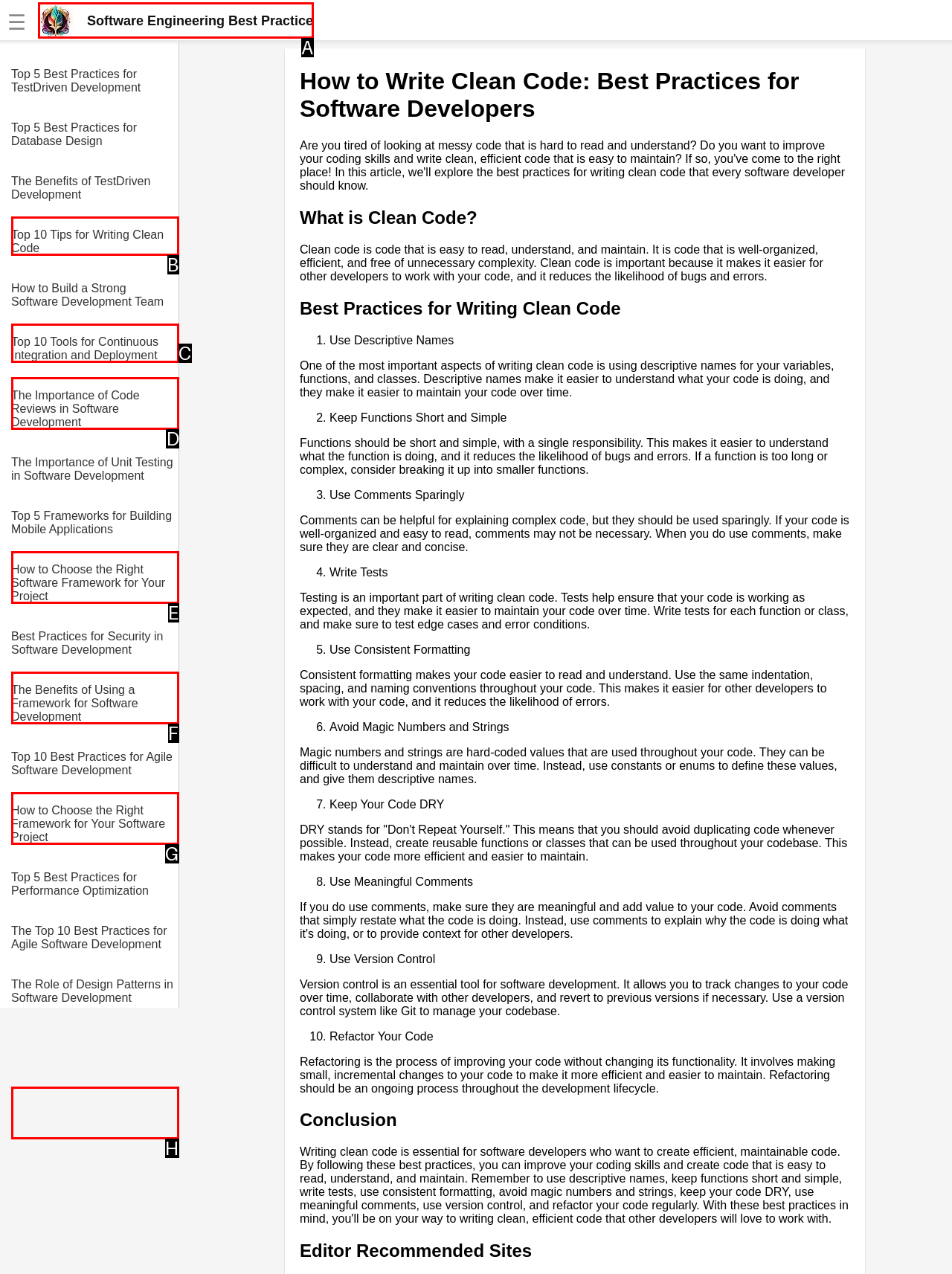What option should I click on to execute the task: Learn about the importance of Code Reviews in Software Development? Give the letter from the available choices.

D